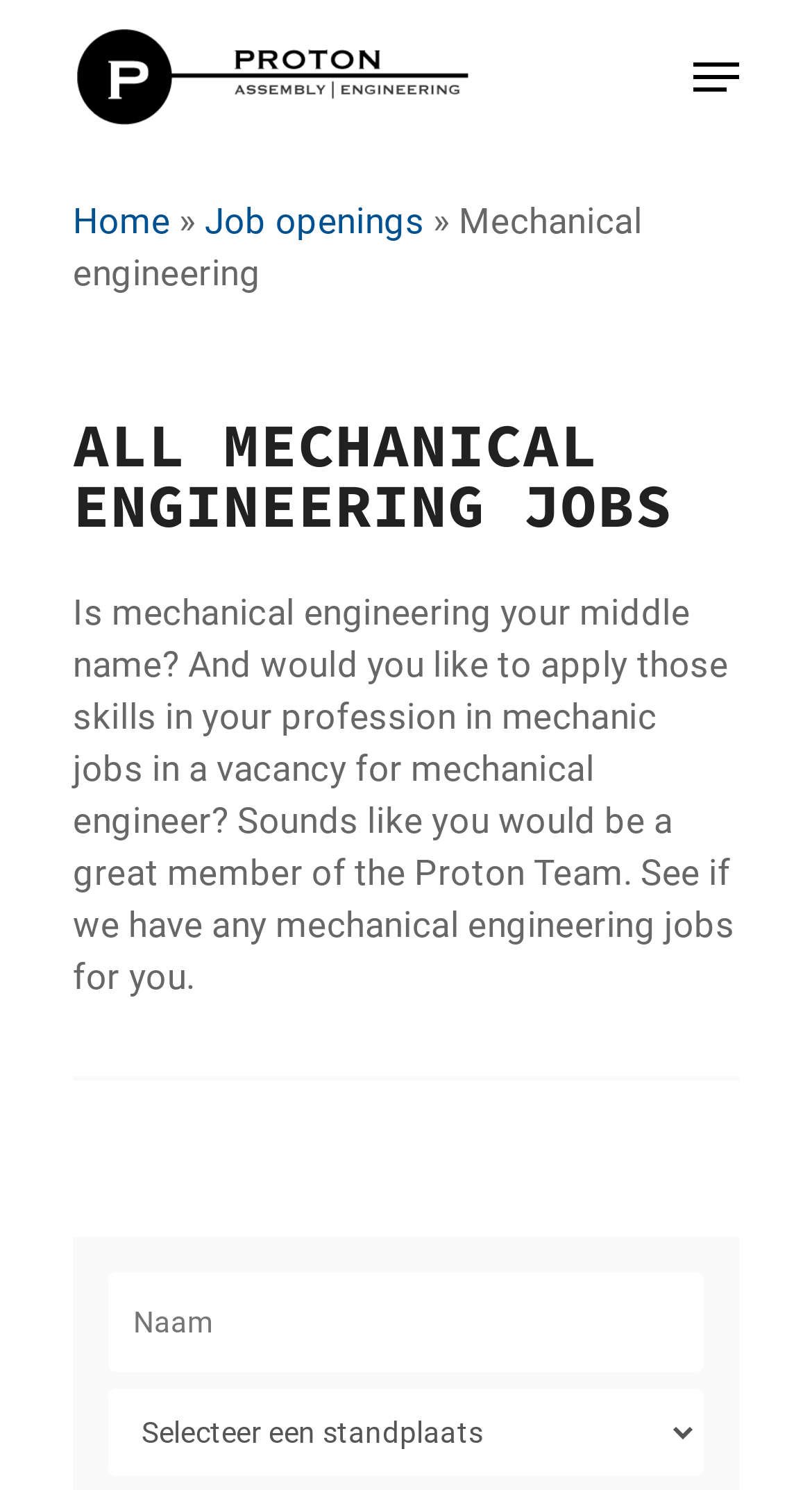Refer to the image and provide a thorough answer to this question:
What is the purpose of the textbox?

The textbox is located below the heading and the descriptive text, and it is likely used to input search queries for mechanical engineering jobs, as it is a common feature on job search websites.